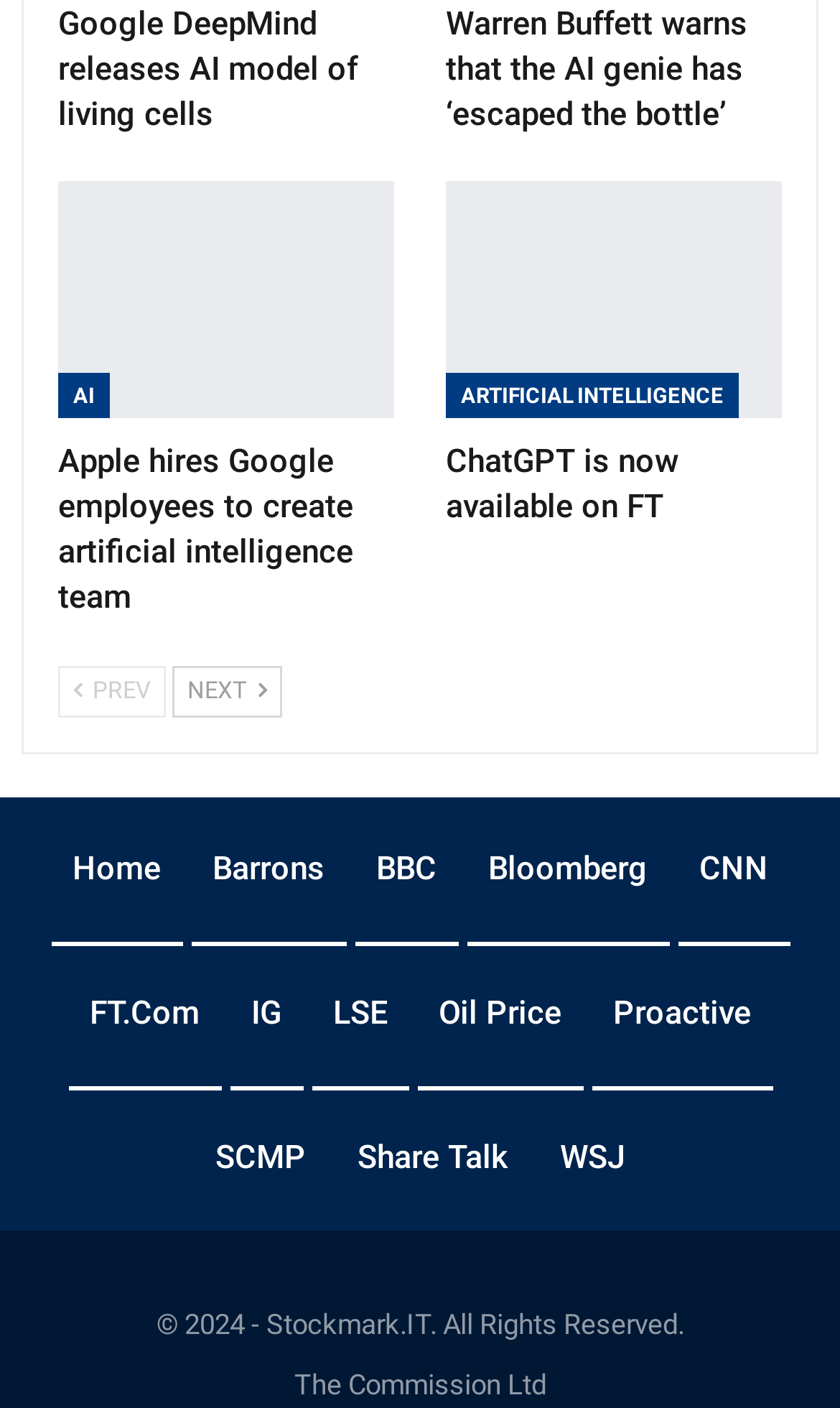Identify the bounding box of the UI component described as: "CNN".

[0.832, 0.603, 0.914, 0.63]